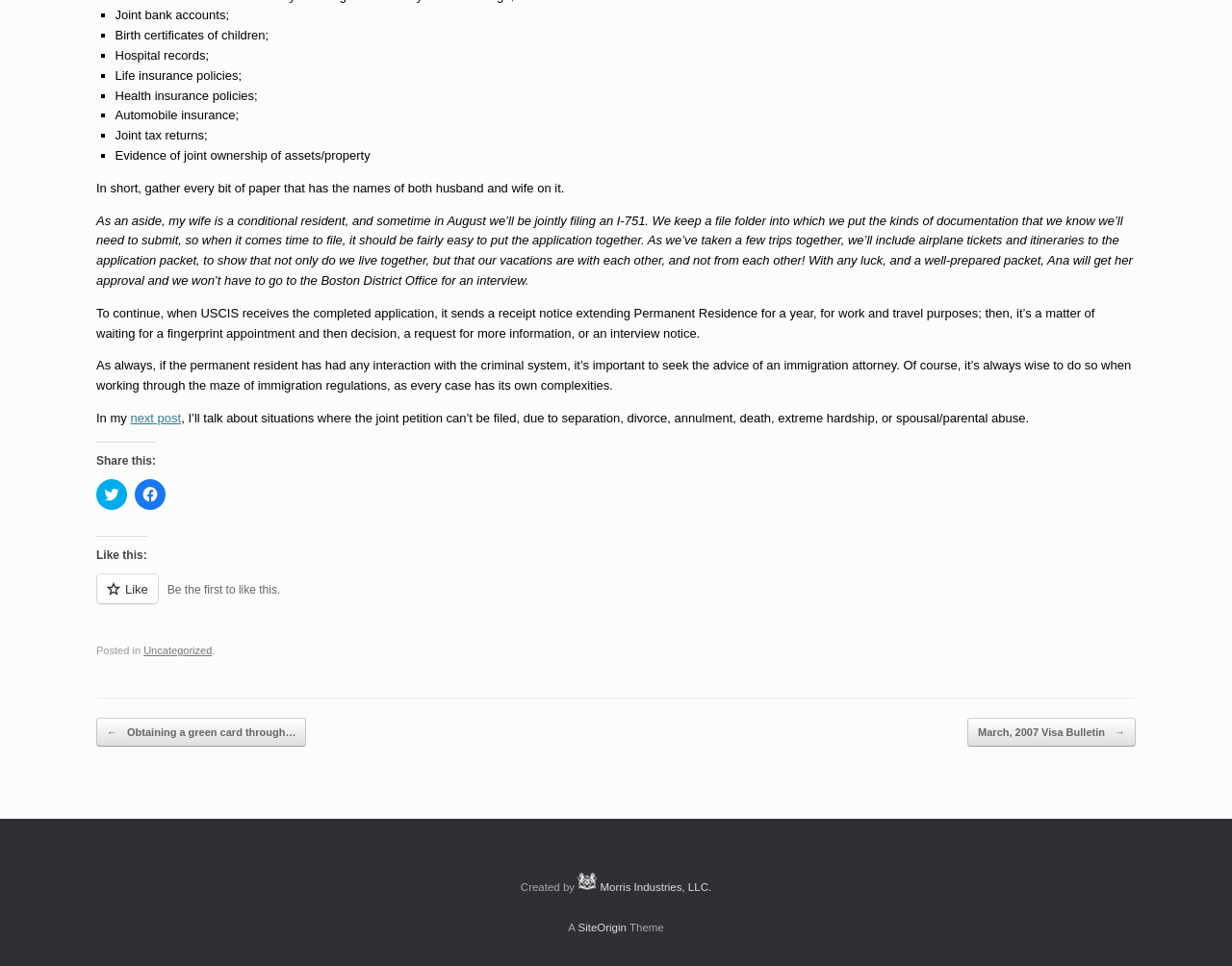Provide the bounding box coordinates in the format (top-left x, top-left y, bottom-right x, bottom-right y). All values are floating point numbers between 0 and 1. Determine the bounding box coordinate of the UI element described as: Morris Industries, LLC.

[0.469, 0.912, 0.577, 0.924]